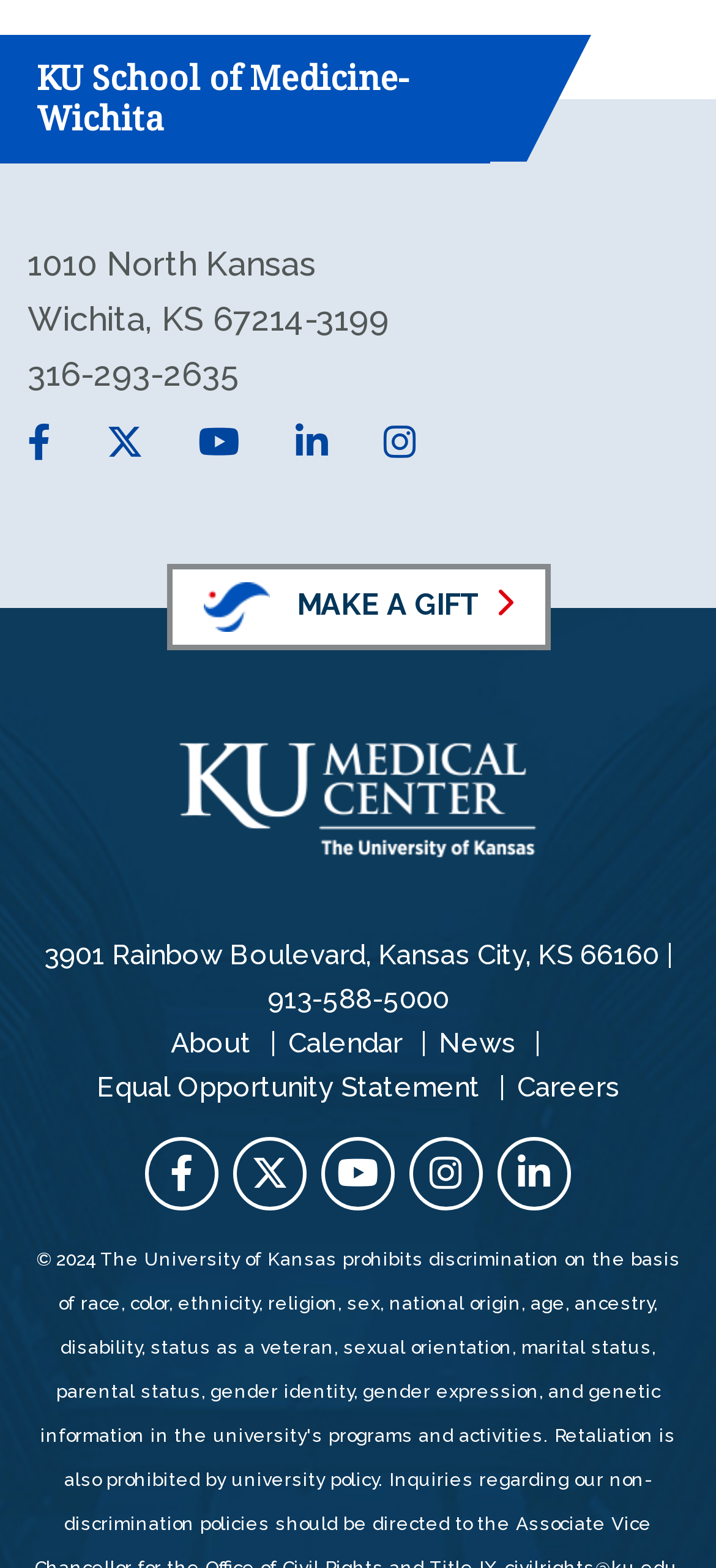Please provide the bounding box coordinates for the element that needs to be clicked to perform the following instruction: "Make a gift". The coordinates should be given as four float numbers between 0 and 1, i.e., [left, top, right, bottom].

[0.232, 0.359, 0.768, 0.414]